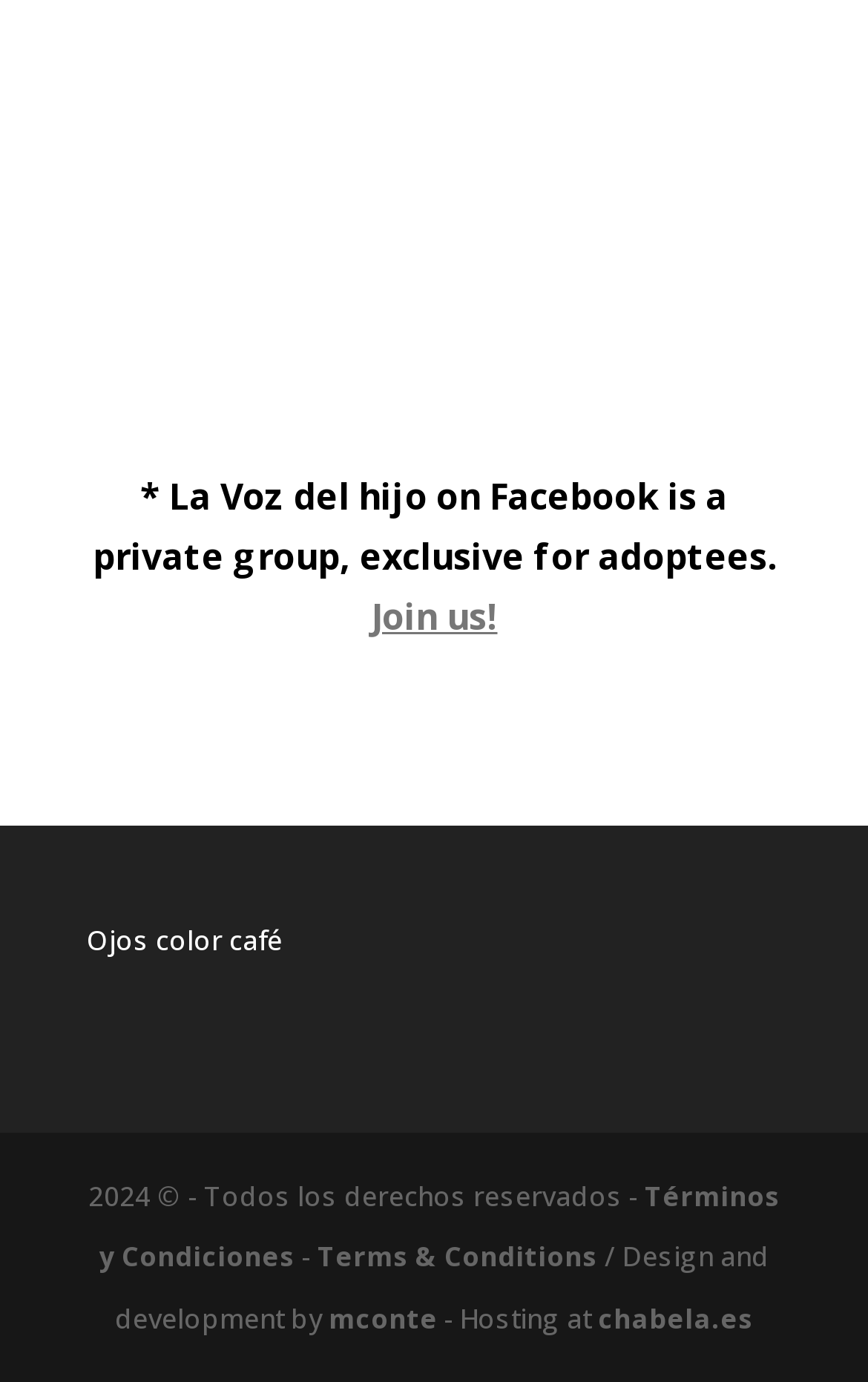What is the year of copyright?
Can you provide an in-depth and detailed response to the question?

The year of copyright is mentioned in the StaticText element with the text '2024 © - Todos los derechos reservados -' and bounding box coordinates [0.101, 0.852, 0.742, 0.879].